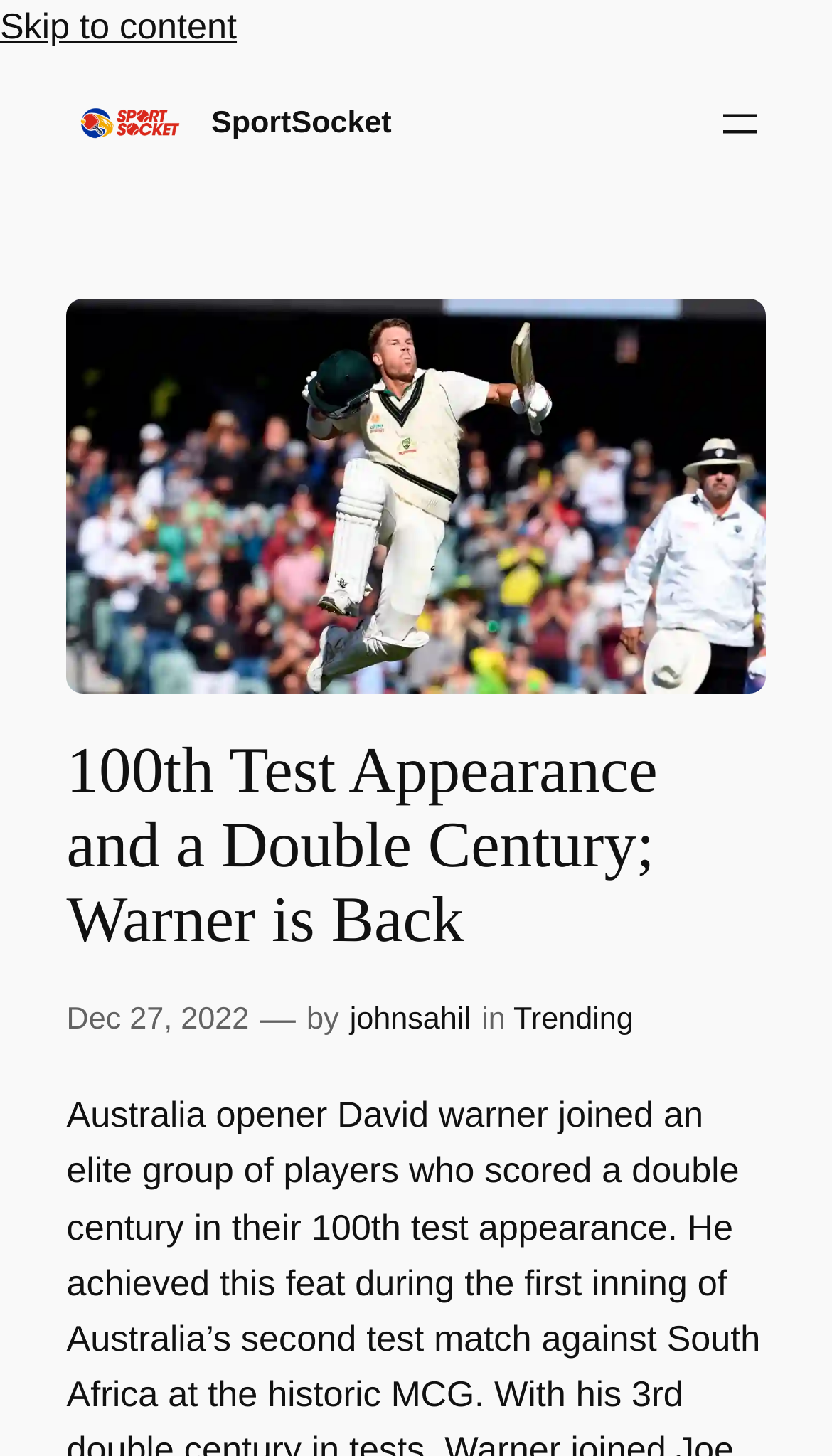Please specify the bounding box coordinates in the format (top-left x, top-left y, bottom-right x, bottom-right y), with values ranging from 0 to 1. Identify the bounding box for the UI component described as follows: aria-label="Open menu"

[0.858, 0.029, 0.92, 0.064]